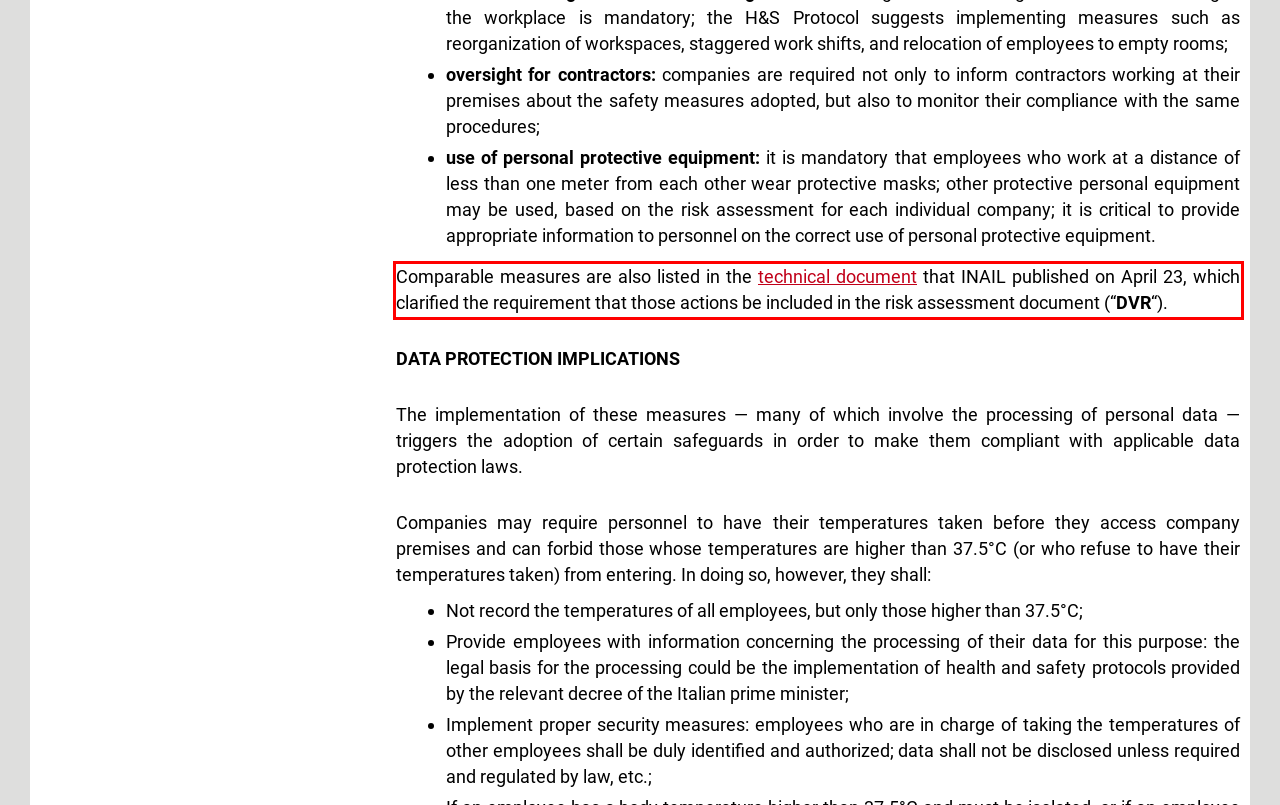Please examine the webpage screenshot and extract the text within the red bounding box using OCR.

Comparable measures are also listed in the technical document that INAIL published on April 23, which clarified the requirement that those actions be included in the risk assessment document (“DVR“).